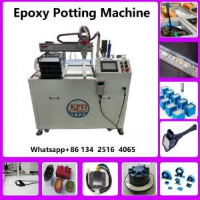Compose an extensive description of the image.

This image showcases an **Epoxy Potting Machine**, which is prominently featured in the center with a sleek, industrial design. The machine is designed for potting applications, facilitating the encapsulation of electronic components with materials like silicone and polyurethane. 

To the left, visible are various components likely related to the machine's operation, demonstrating its multifunctionality. The interface includes control buttons and a display panel, indicating a user-friendly design for operators. Surrounding the main image are smaller pictures highlighting related equipment and tools, further emphasizing its application in manufacturing and assembly processes.

The bottom of the image includes contact information, urging potential customers to reach out via WhatsApp at the provided number for inquiries. This suggests an intent to engage interested buyers, a hallmark of online marketing strategies in industrial sectors. Overall, the image effectively conveys information about the Epoxy Potting Machine while showcasing its relevance in the manufacturing of electronic components.